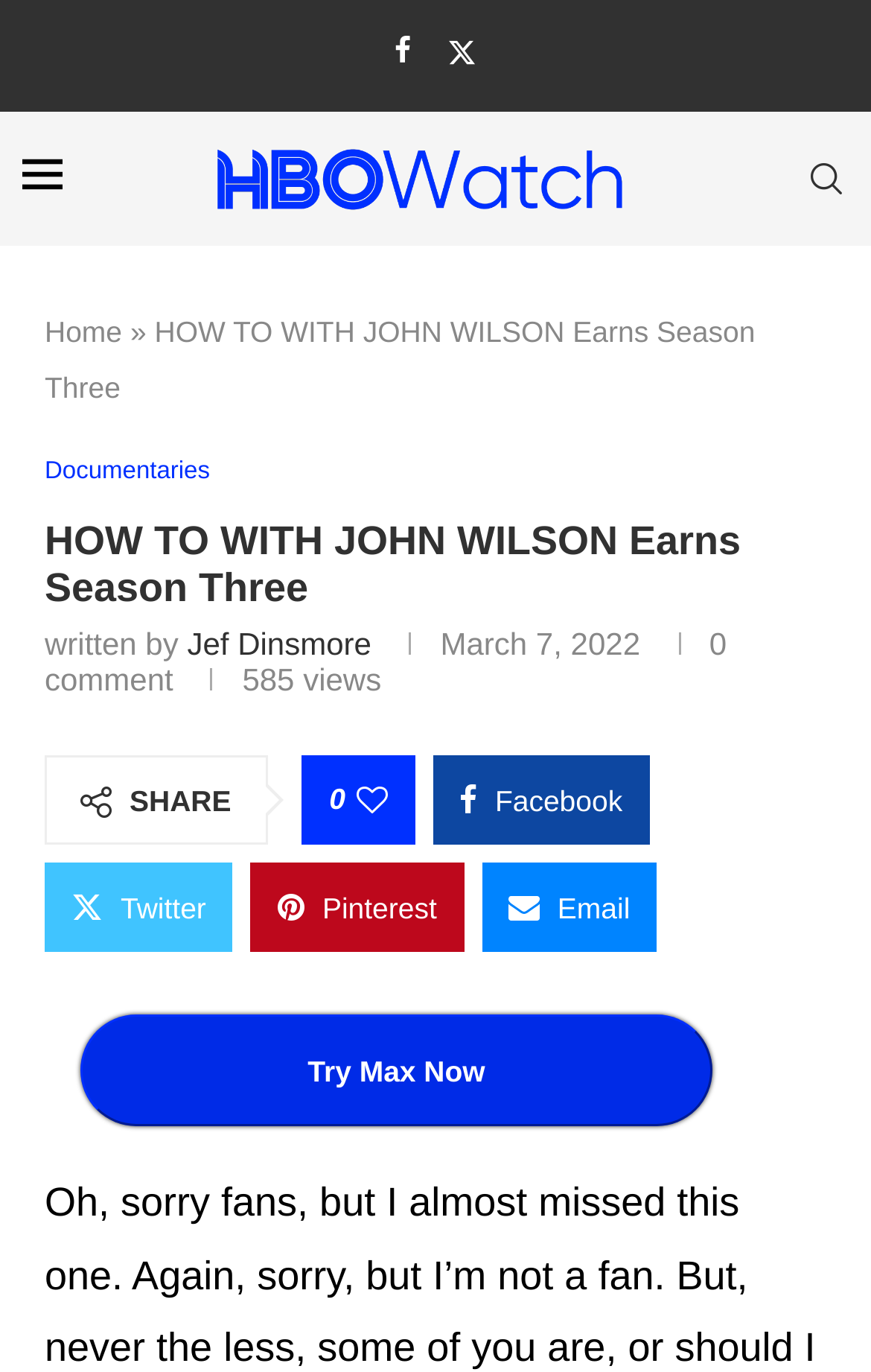Respond concisely with one word or phrase to the following query:
What is the name of the website?

HBO Watch